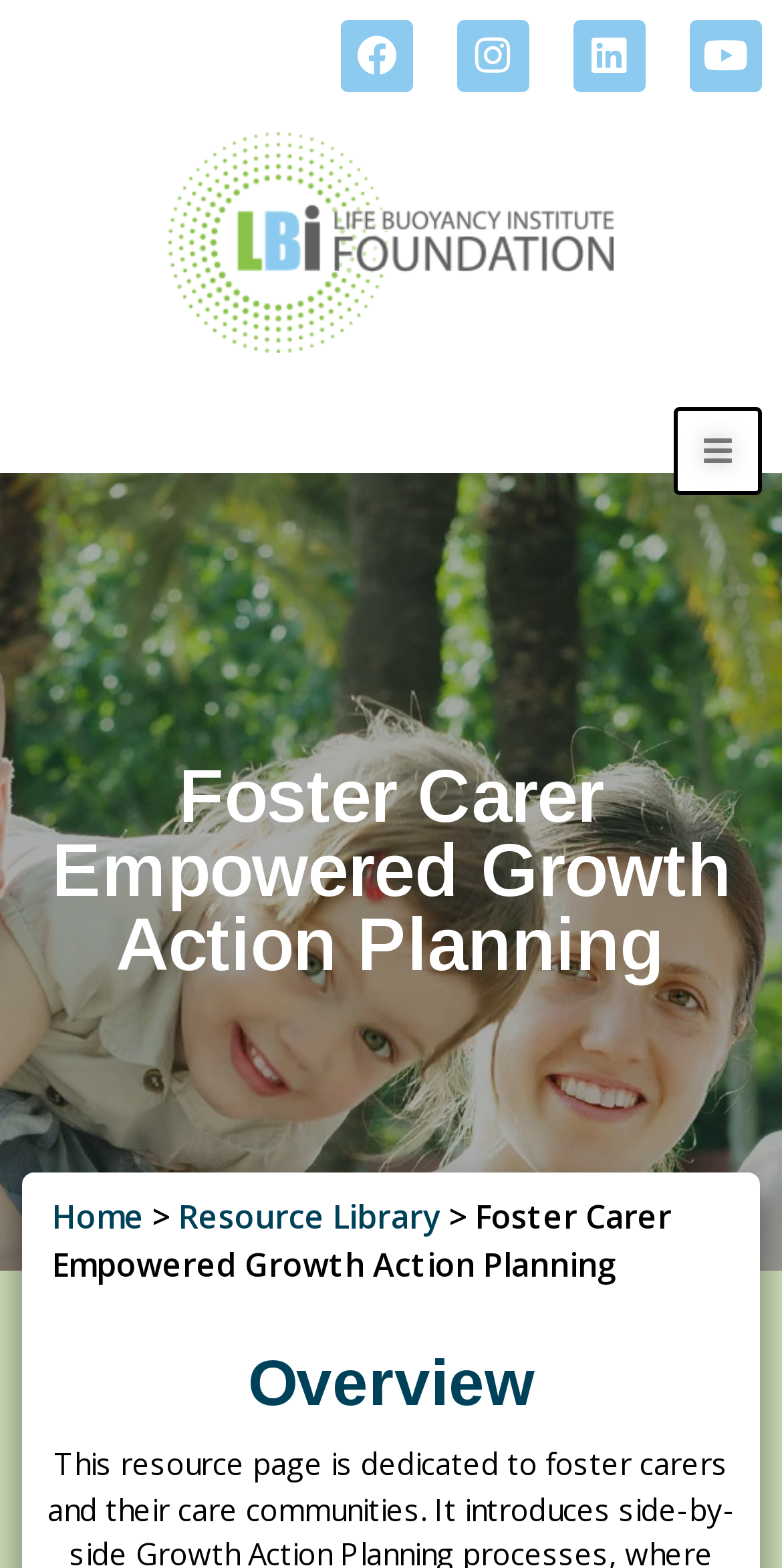Could you locate the bounding box coordinates for the section that should be clicked to accomplish this task: "Watch Youtube videos".

[0.882, 0.013, 0.974, 0.059]